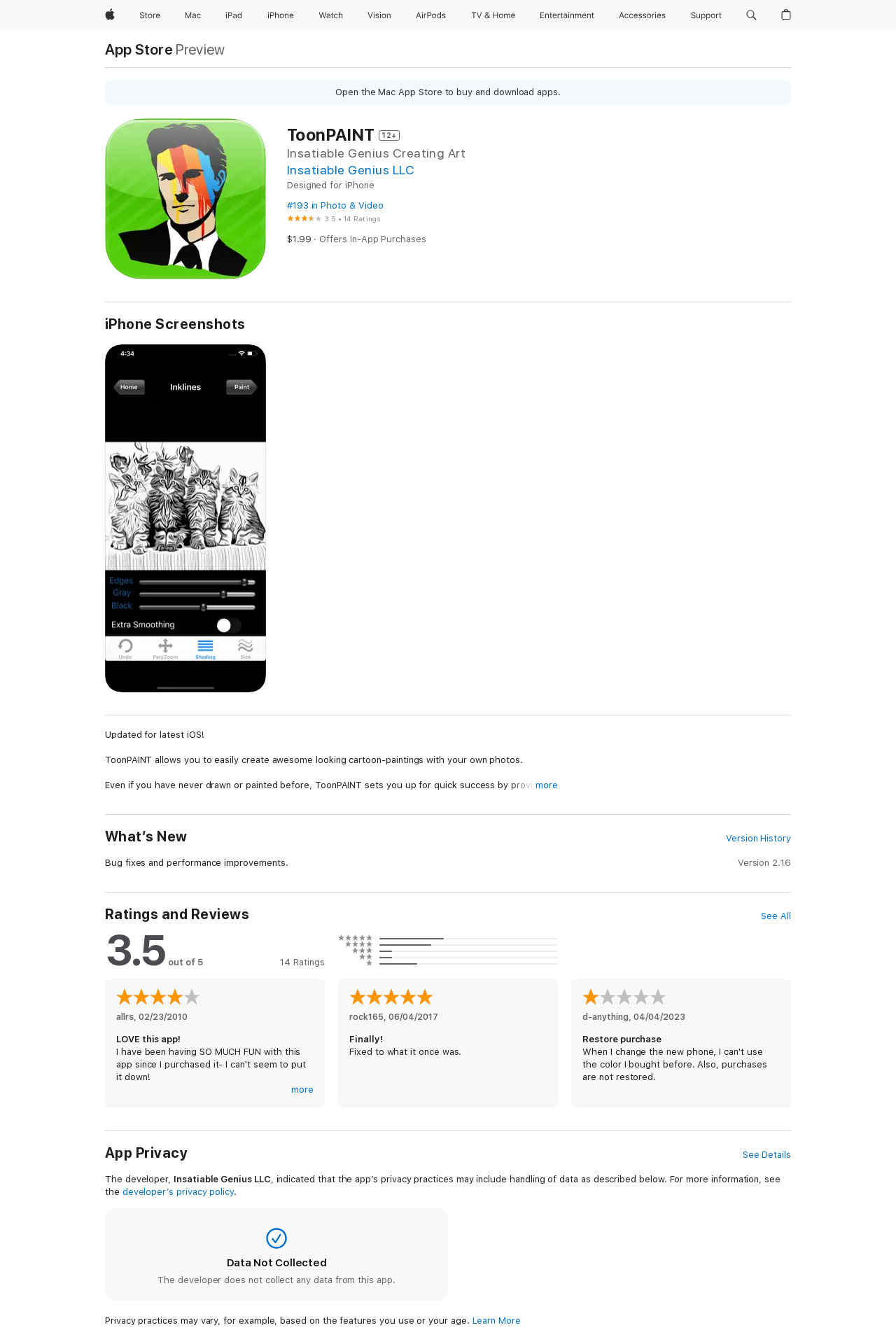Locate the bounding box coordinates of the element you need to click to accomplish the task described by this instruction: "Click Apple".

[0.111, 0.0, 0.134, 0.023]